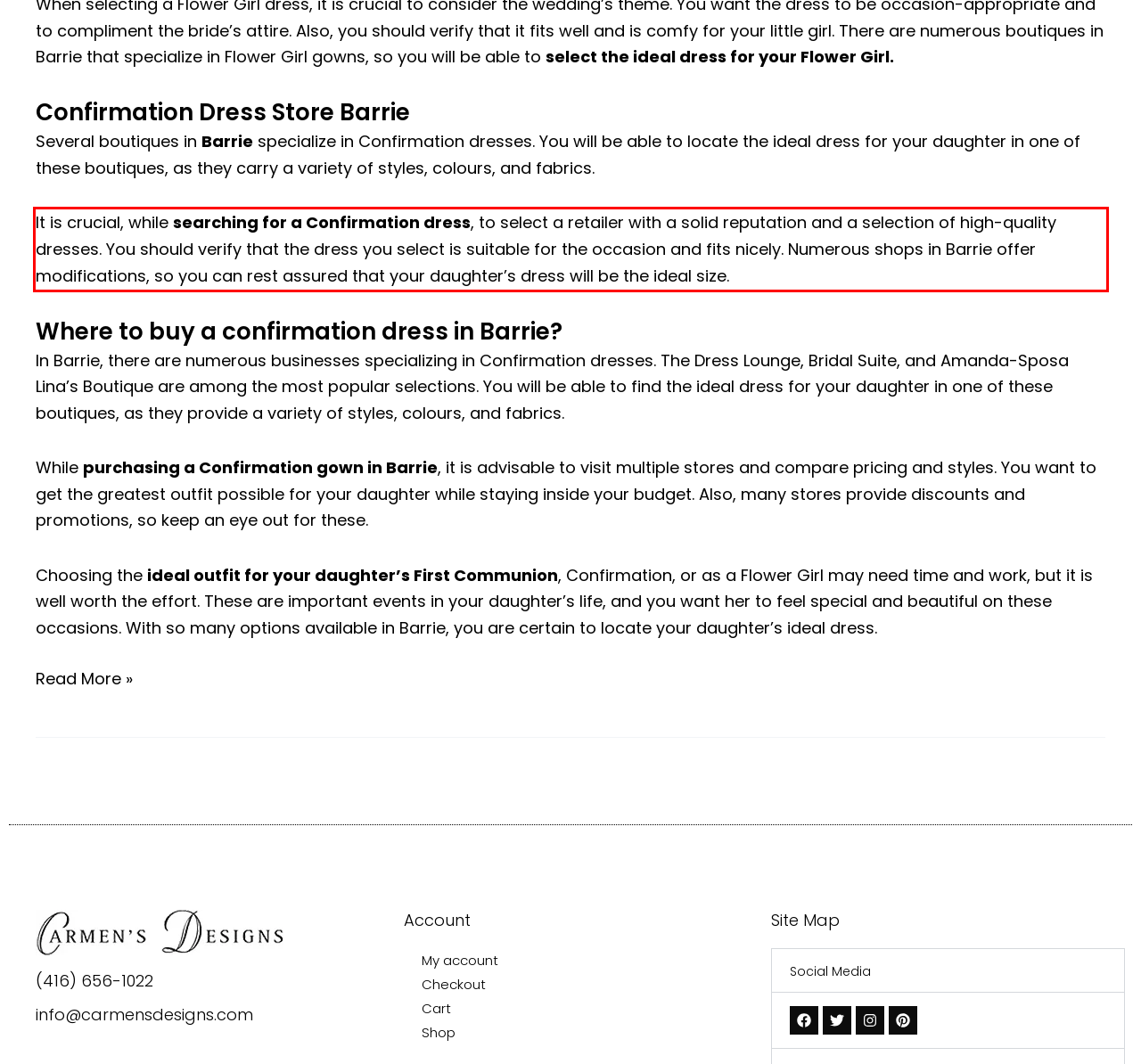Observe the screenshot of the webpage, locate the red bounding box, and extract the text content within it.

It is crucial, while searching for a Confirmation dress, to select a retailer with a solid reputation and a selection of high-quality dresses. You should verify that the dress you select is suitable for the occasion and fits nicely. Numerous shops in Barrie offer modifications, so you can rest assured that your daughter’s dress will be the ideal size.